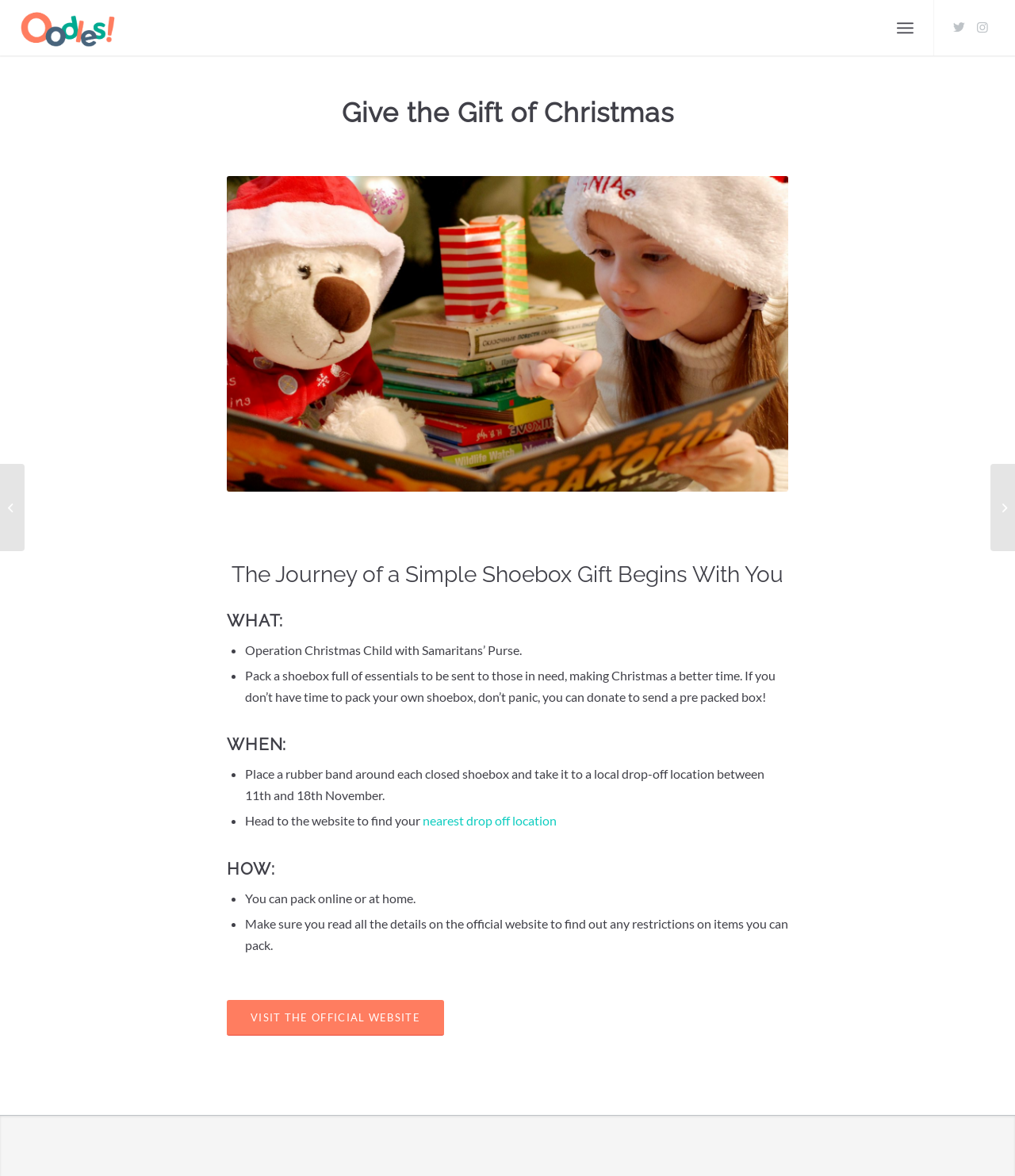Can I pack online or at home?
Refer to the image and give a detailed response to the question.

The webpage states that I can pack online or at home, as mentioned in the text 'You can pack online or at home.'